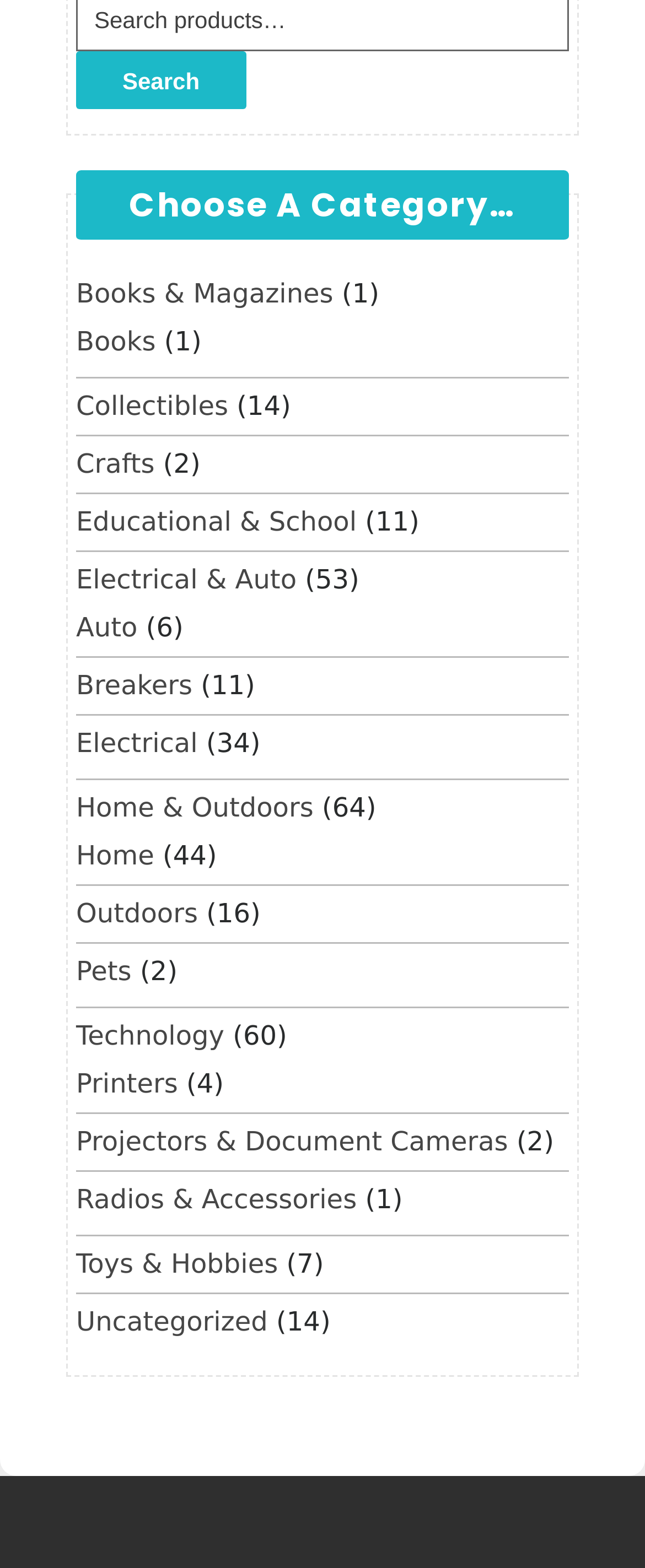How many categories are available?
Based on the screenshot, answer the question with a single word or phrase.

15